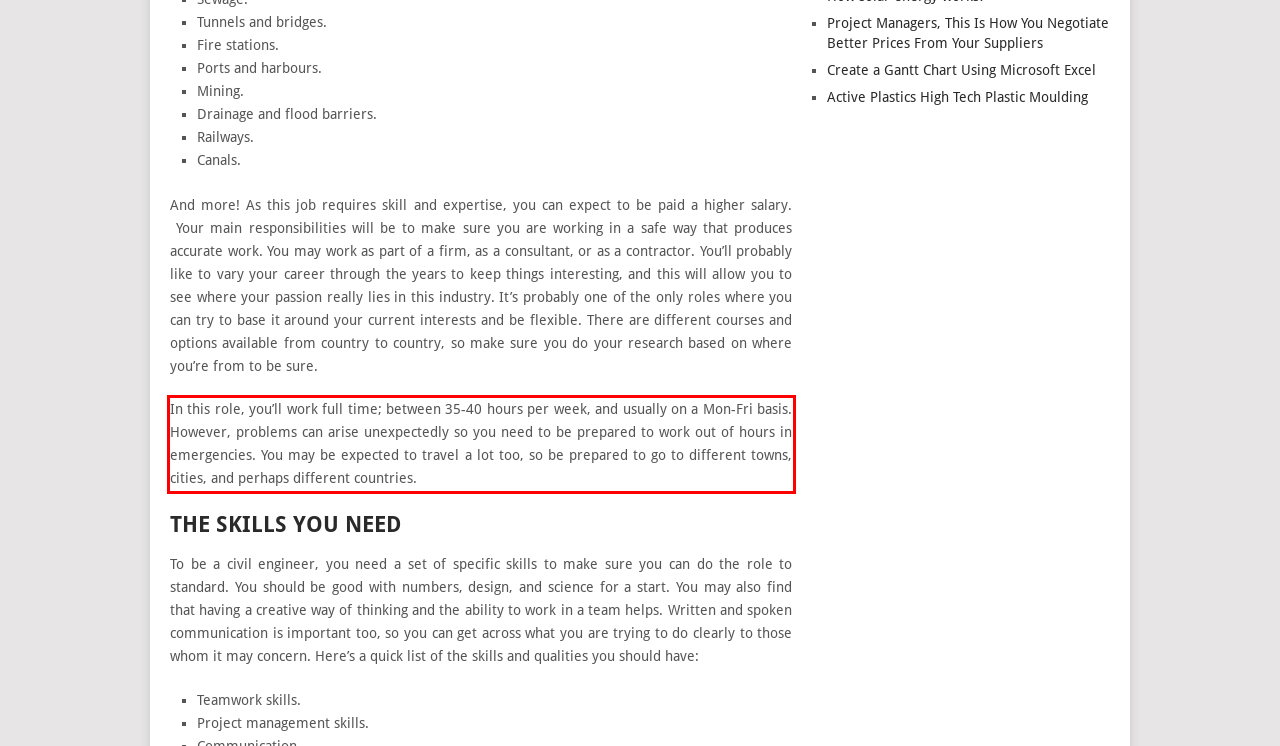Look at the webpage screenshot and recognize the text inside the red bounding box.

In this role, you’ll work full time; between 35-40 hours per week, and usually on a Mon-Fri basis. However, problems can arise unexpectedly so you need to be prepared to work out of hours in emergencies. You may be expected to travel a lot too, so be prepared to go to different towns, cities, and perhaps different countries.